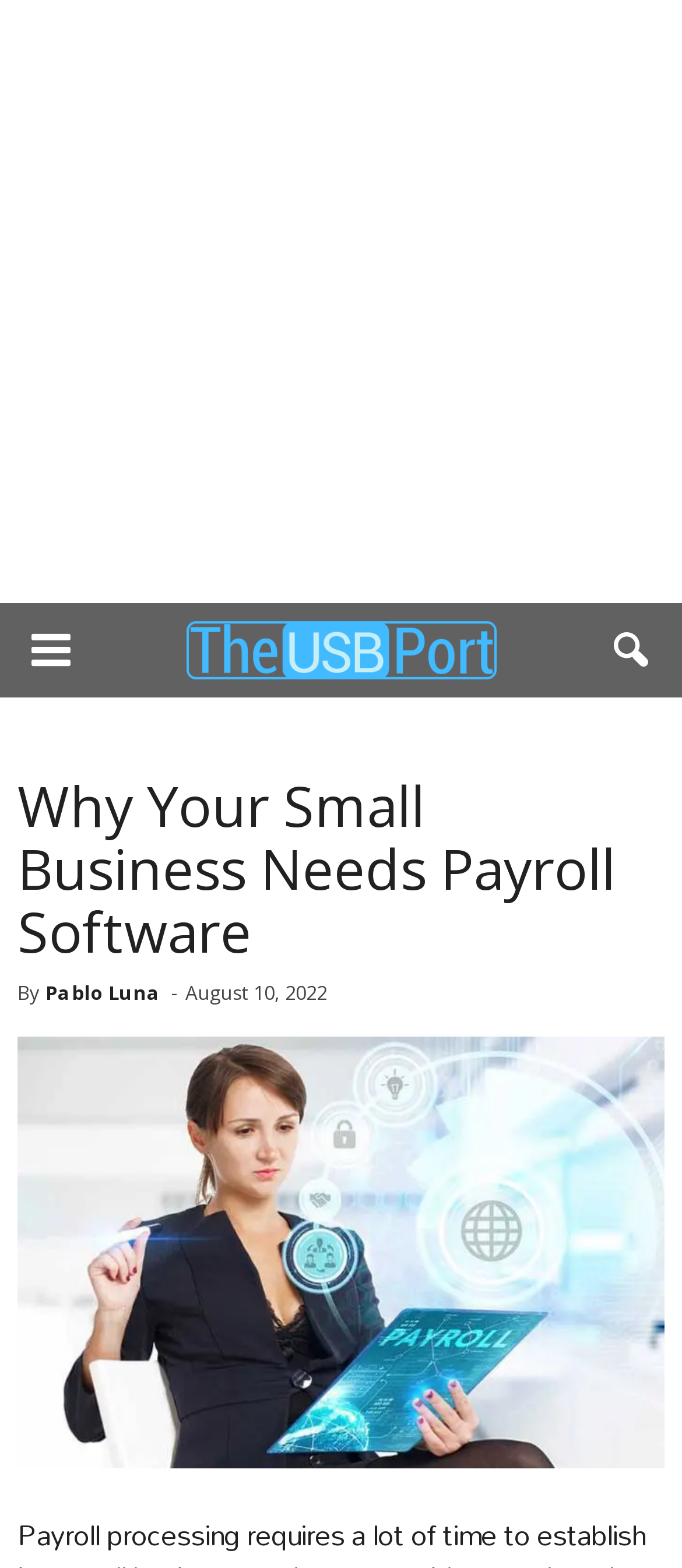Identify and extract the main heading of the webpage.

Why Your Small Business Needs Payroll Software